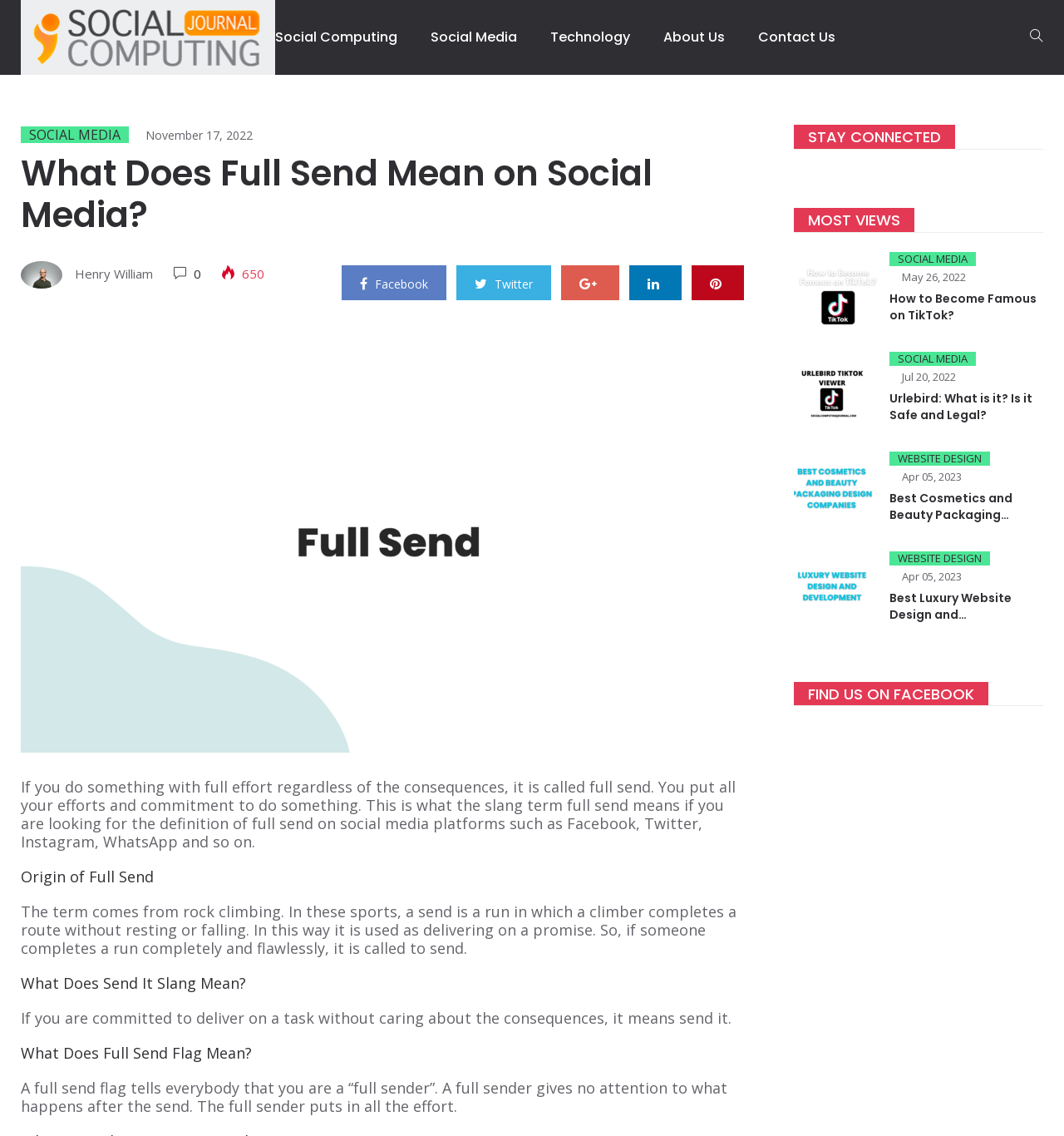Find the bounding box coordinates of the clickable area that will achieve the following instruction: "Check the 'MOST VIEWS' section".

[0.746, 0.183, 0.98, 0.556]